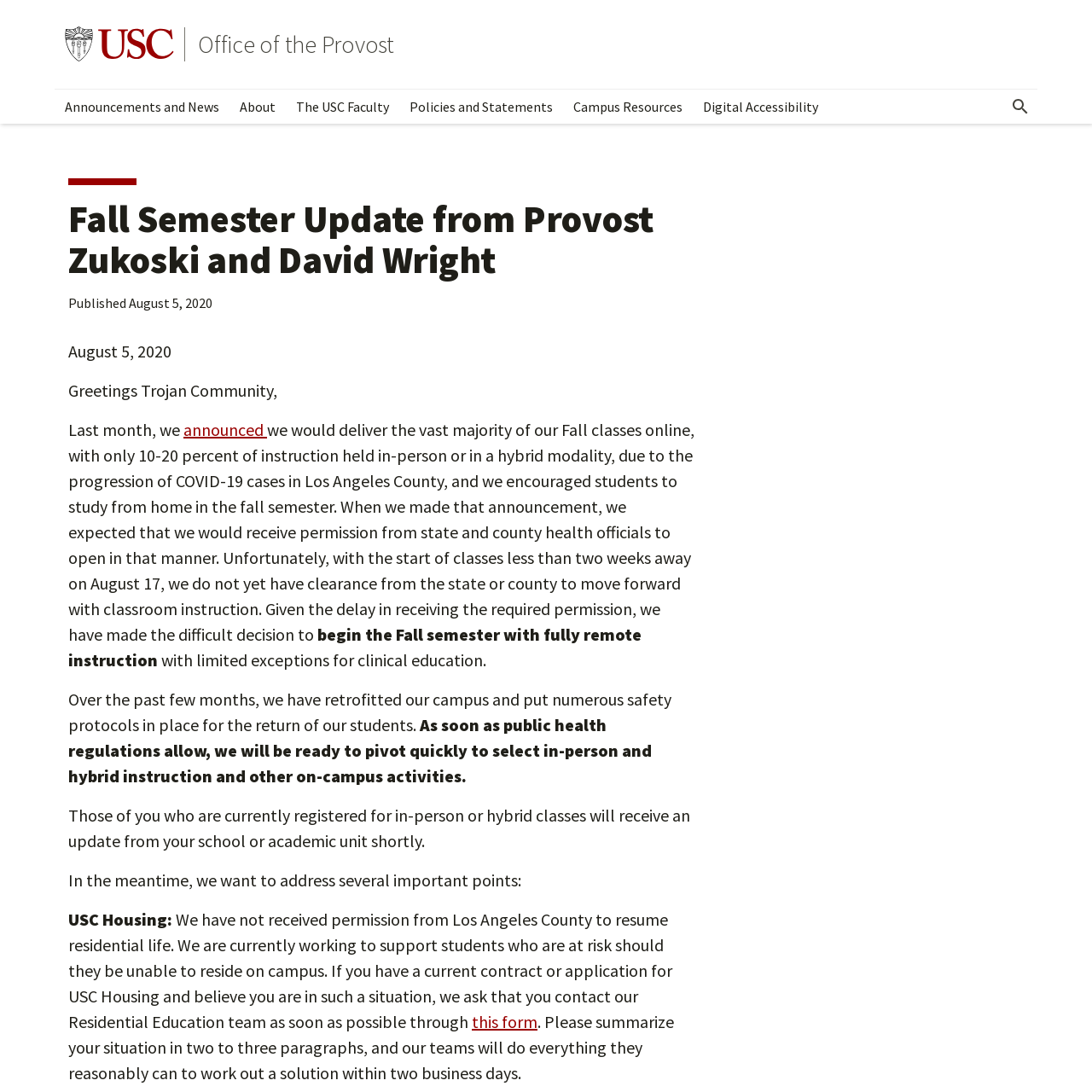Using the given element description, provide the bounding box coordinates (top-left x, top-left y, bottom-right x, bottom-right y) for the corresponding UI element in the screenshot: Policies and Statements

[0.366, 0.082, 0.516, 0.113]